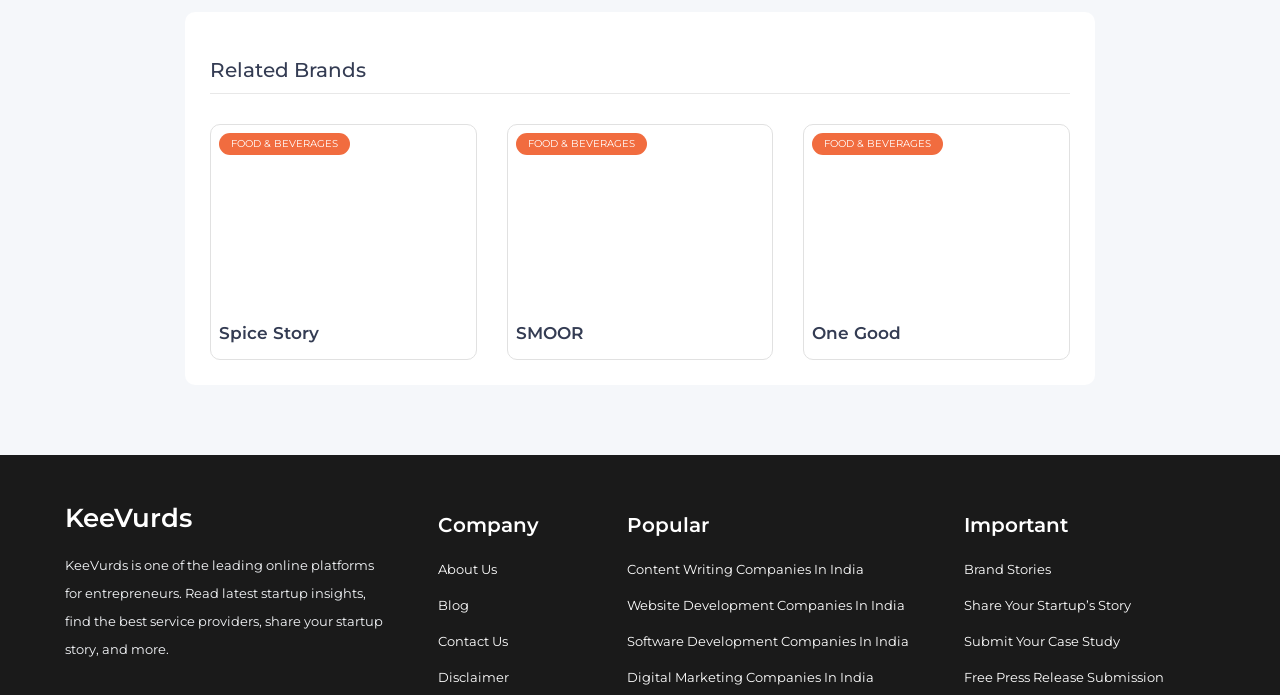Answer the following query concisely with a single word or phrase:
What is the purpose of the 'Submit Your Case Study' link?

To submit a case study